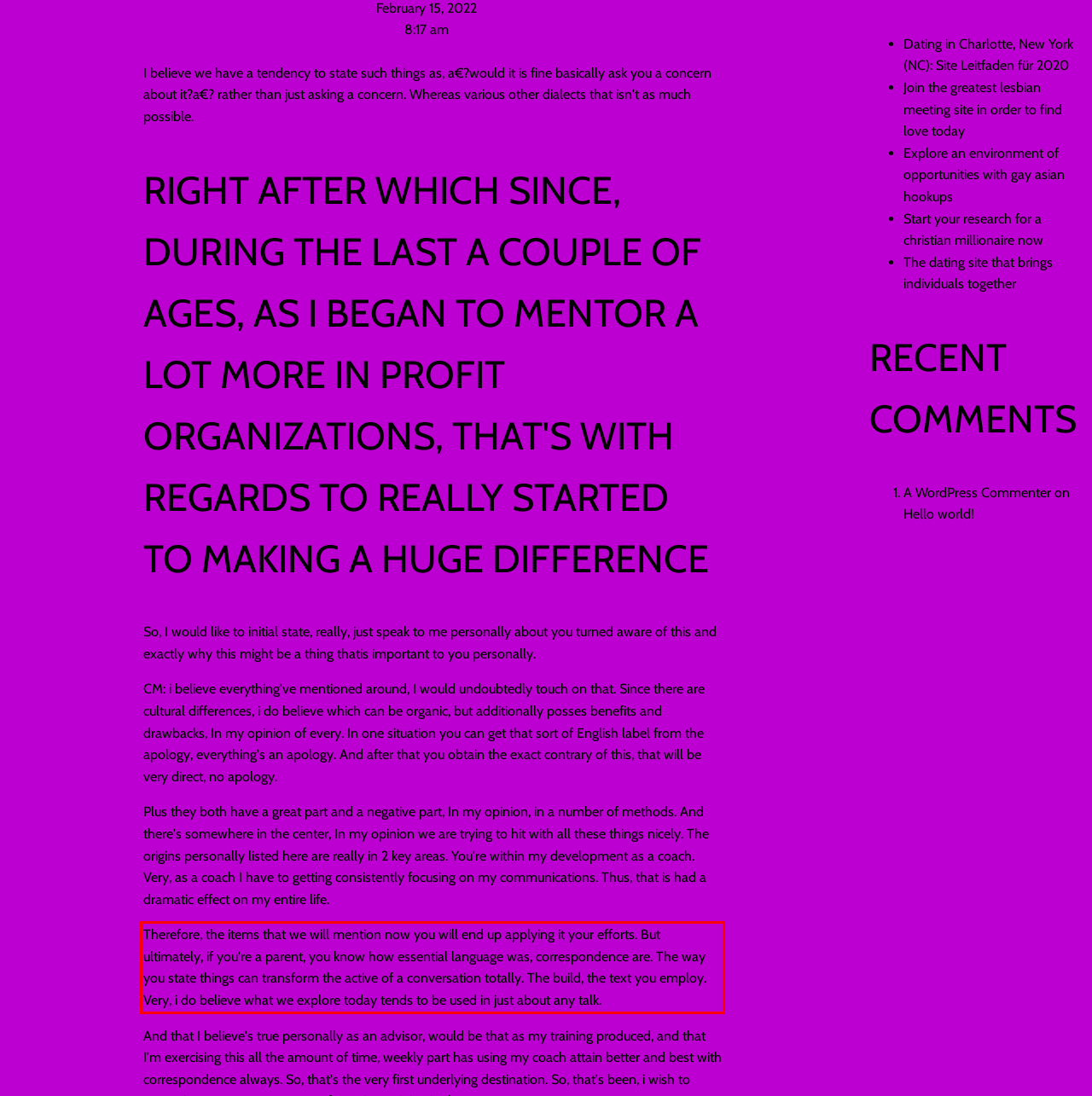Examine the webpage screenshot and use OCR to obtain the text inside the red bounding box.

Therefore, the items that we will mention now you will end up applying it your efforts. But ultimately, if you're a parent, you know how essential language was, correspondence are. The way you state things can transform the active of a conversation totally. The build, the text you employ. Very, i do believe what we explore today tends to be used in just about any talk.